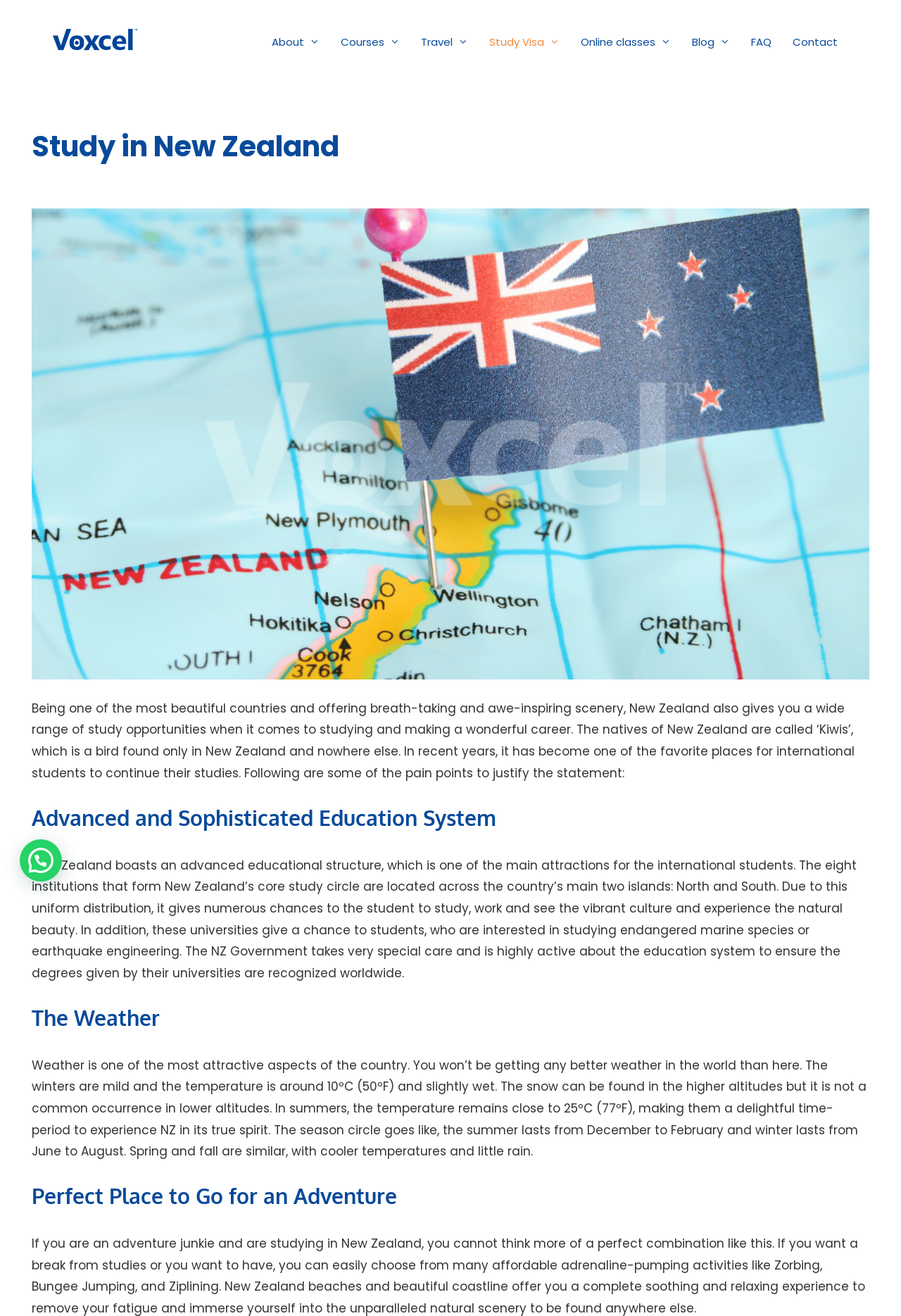Please specify the coordinates of the bounding box for the element that should be clicked to carry out this instruction: "Click the 'Contact' link". The coordinates must be four float numbers between 0 and 1, formatted as [left, top, right, bottom].

[0.868, 0.021, 0.941, 0.043]